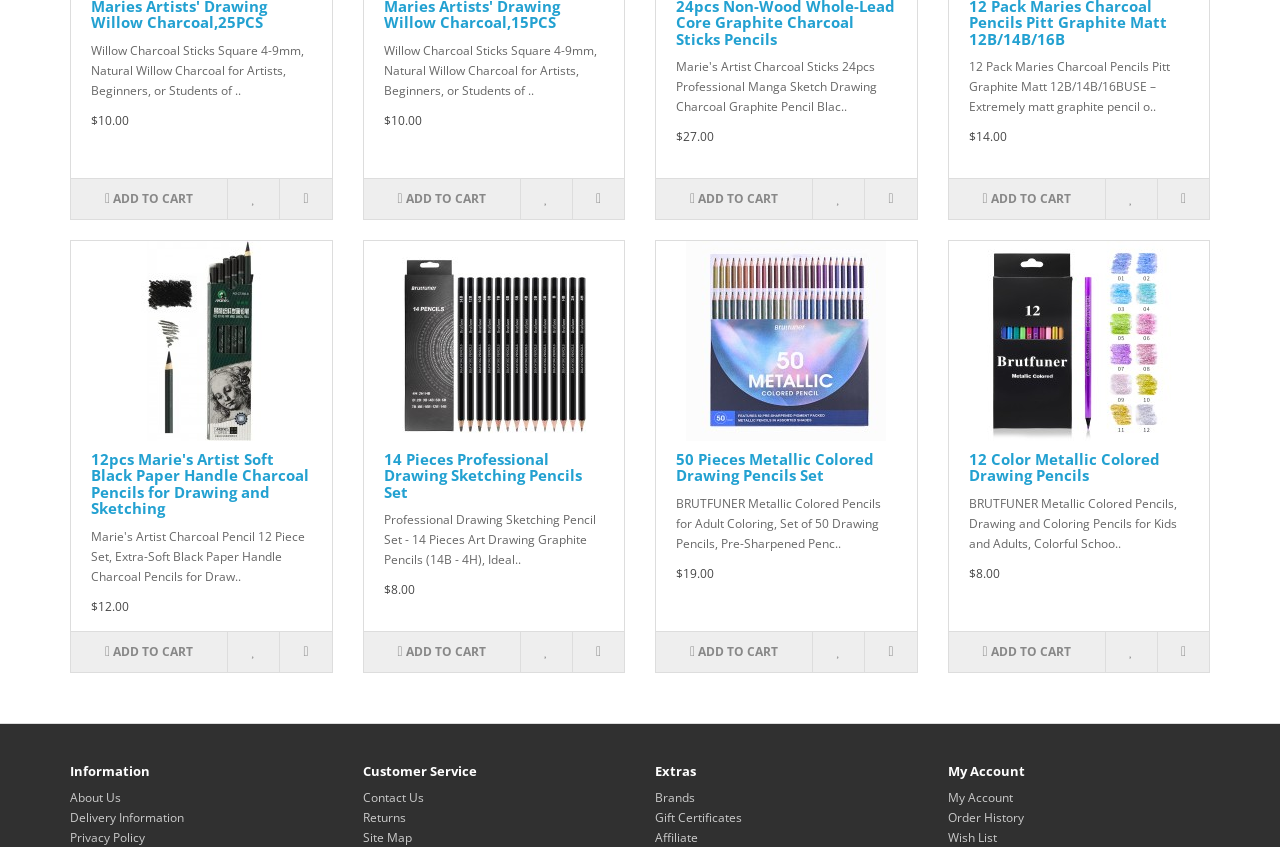Identify the bounding box coordinates of the region that should be clicked to execute the following instruction: "Contact customer service".

[0.283, 0.932, 0.331, 0.952]